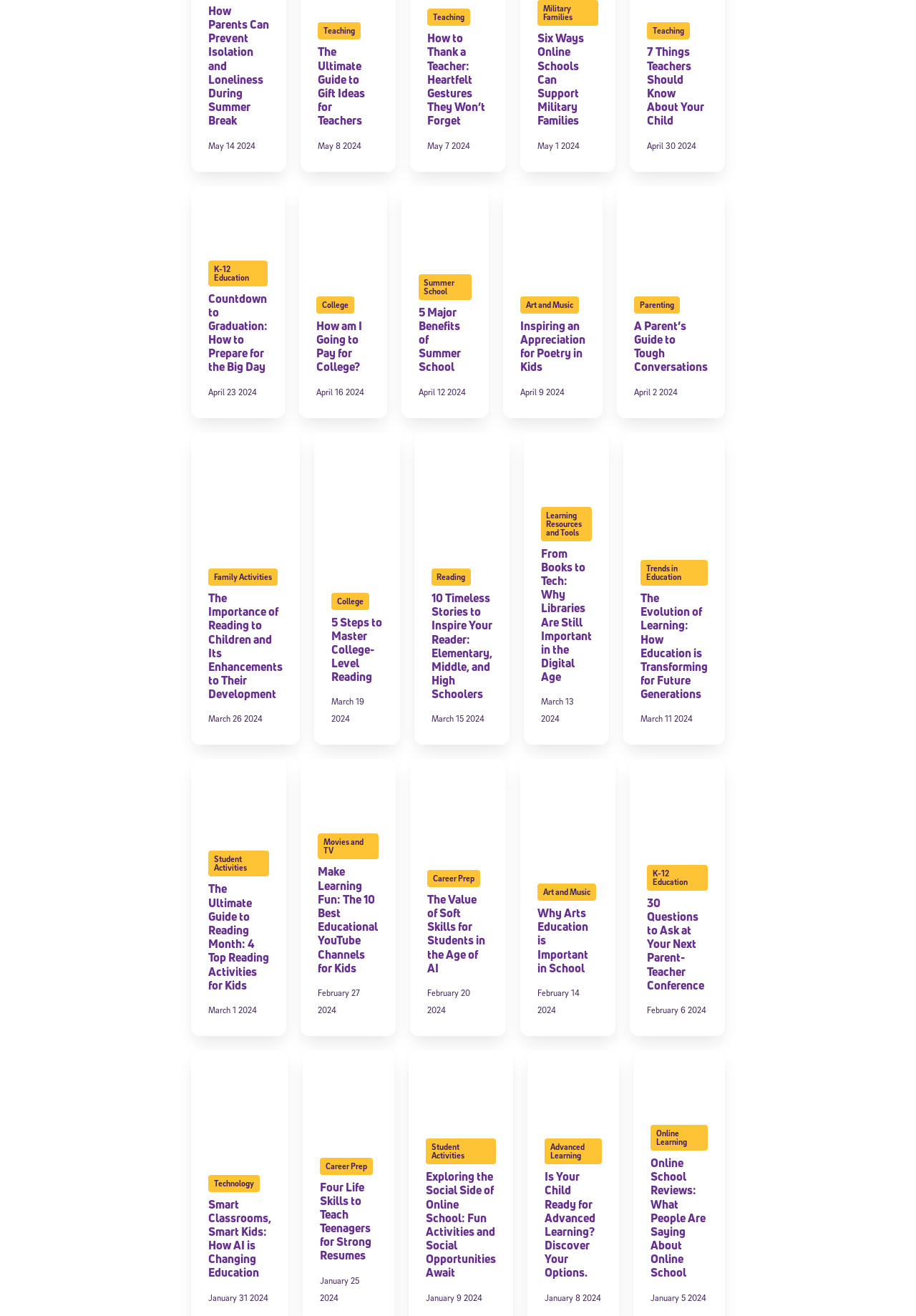Determine the bounding box coordinates of the clickable region to execute the instruction: "Click the link 'How am I Going to Pay for College?'". The coordinates should be four float numbers between 0 and 1, denoted as [left, top, right, bottom].

[0.345, 0.241, 0.395, 0.285]